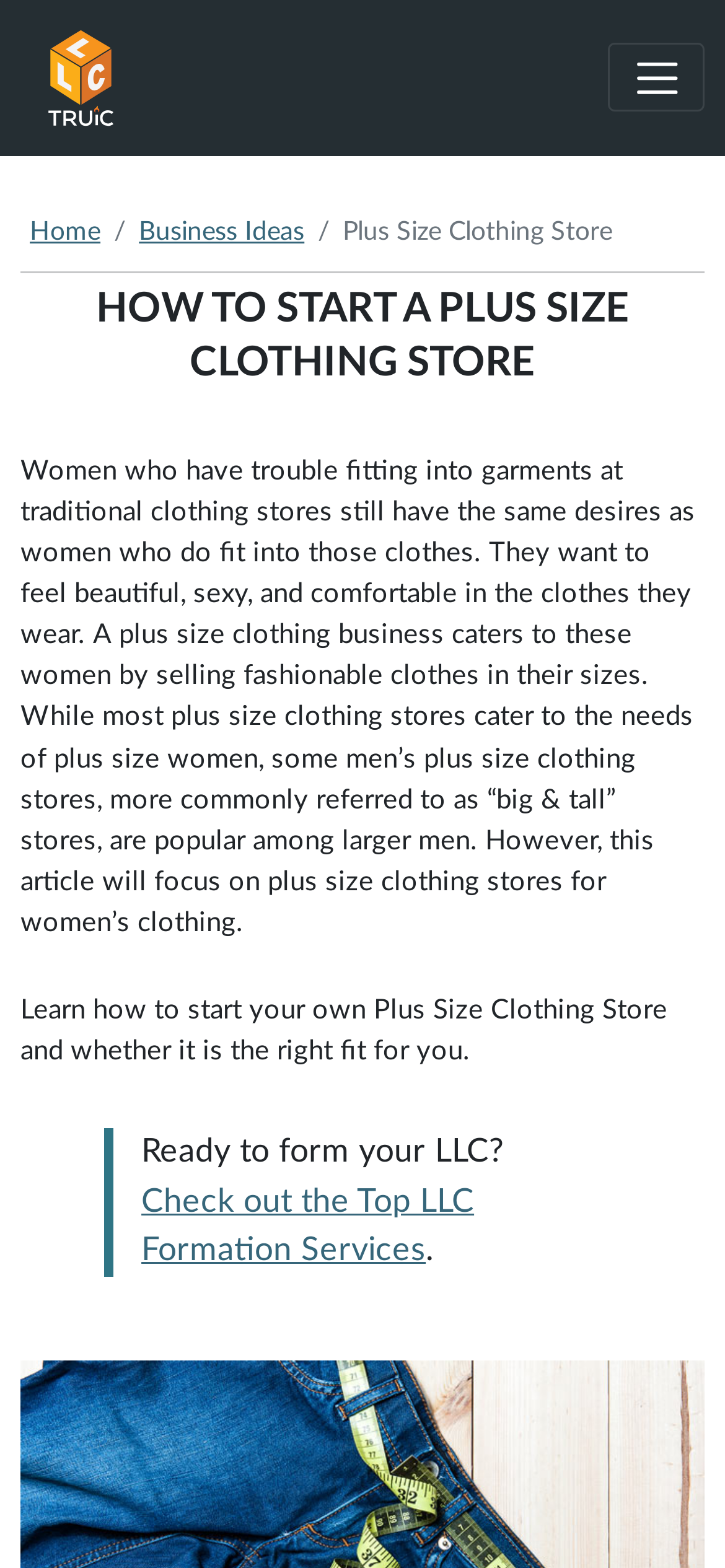Create an in-depth description of the webpage, covering main sections.

The webpage is about starting a plus size clothing store business. At the top left, there is a logo of "How To Start An LLC" accompanied by a link. On the top right, there is a toggle navigation button that controls the navigation bar. 

Below the navigation button, there is a breadcrumb navigation section that displays the current page's location, with links to "Home" and "Business Ideas" on the left, and the current page title "Plus Size Clothing Store" on the right.

Under the breadcrumb navigation, there is a horizontal separator line. Below the separator, there is a large header that reads "HOW TO START A PLUS SIZE CLOTHING STORE". 

The main content of the page is divided into three sections. The first section explains the concept of a plus size clothing business, describing the target market and the types of stores that cater to them. 

The second section is a brief introduction to starting a plus size clothing store business, encouraging readers to learn more about the process. 

The third section is a blockquote that stands out from the rest of the content, with a call-to-action to form an LLC, accompanied by a link to the top LLC formation services.